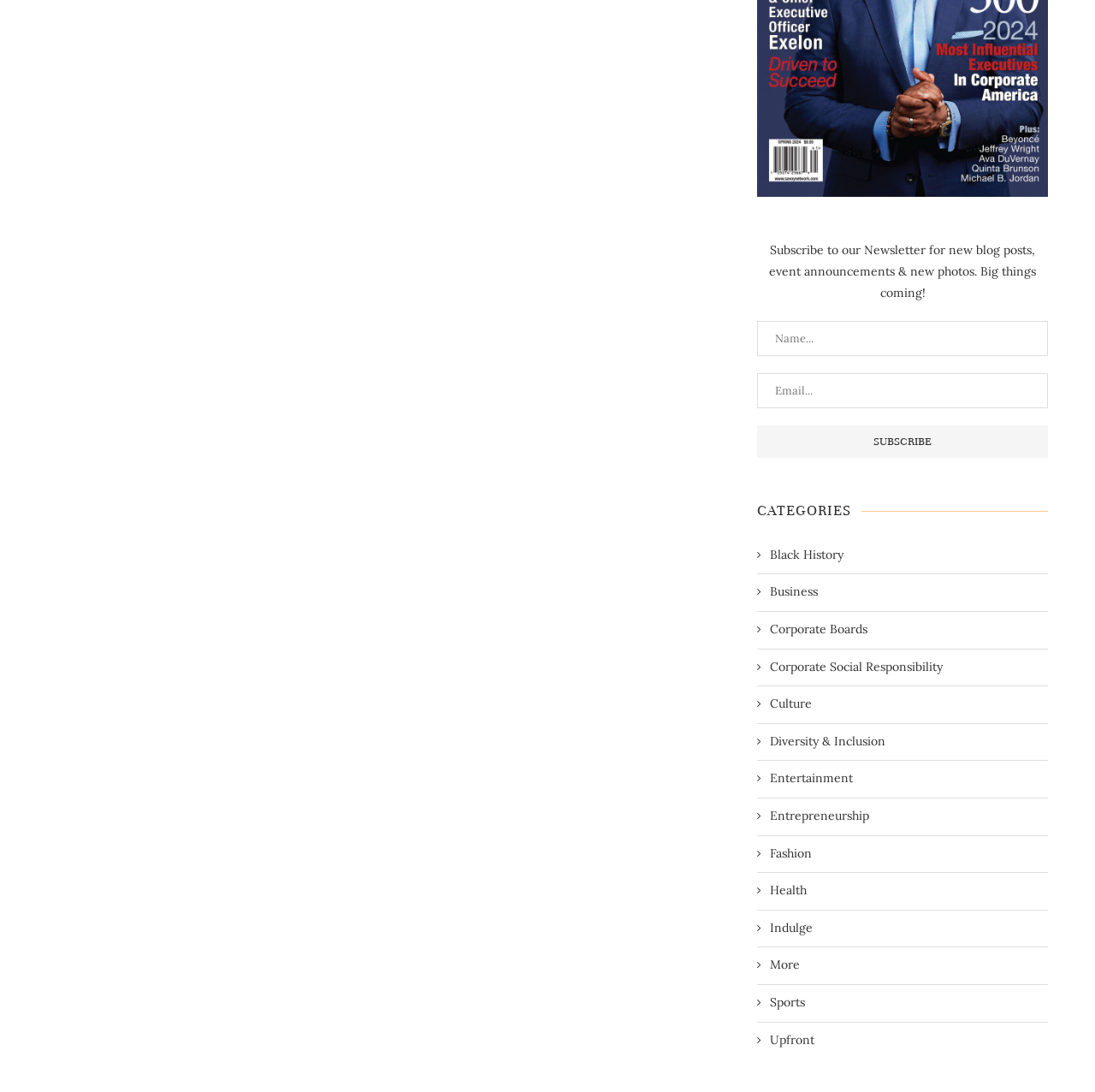Please locate the bounding box coordinates of the region I need to click to follow this instruction: "Enter your name".

[0.691, 0.294, 0.957, 0.326]